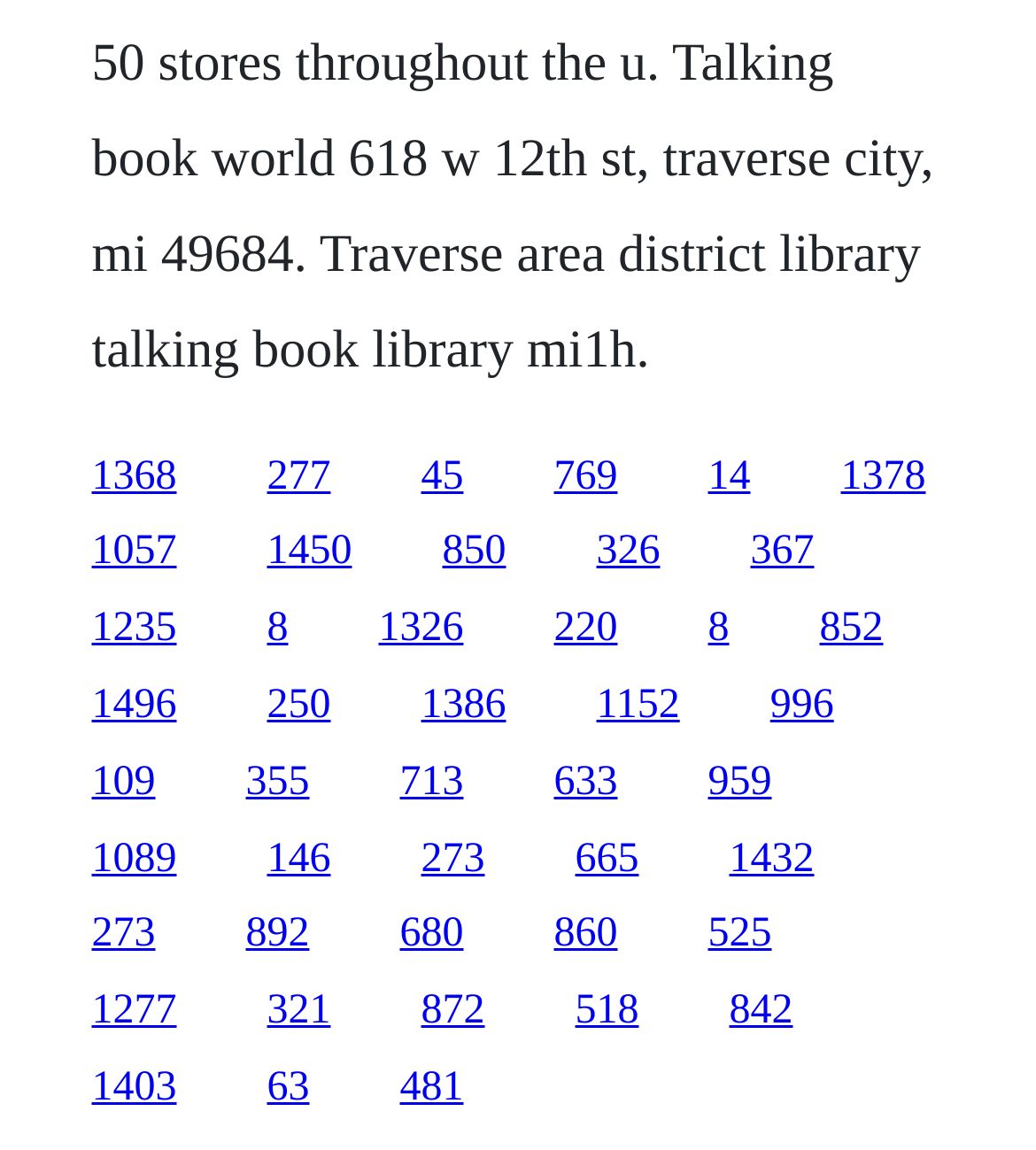Find the bounding box coordinates for the area that should be clicked to accomplish the instruction: "visit the page with id 1378".

[0.812, 0.394, 0.894, 0.433]